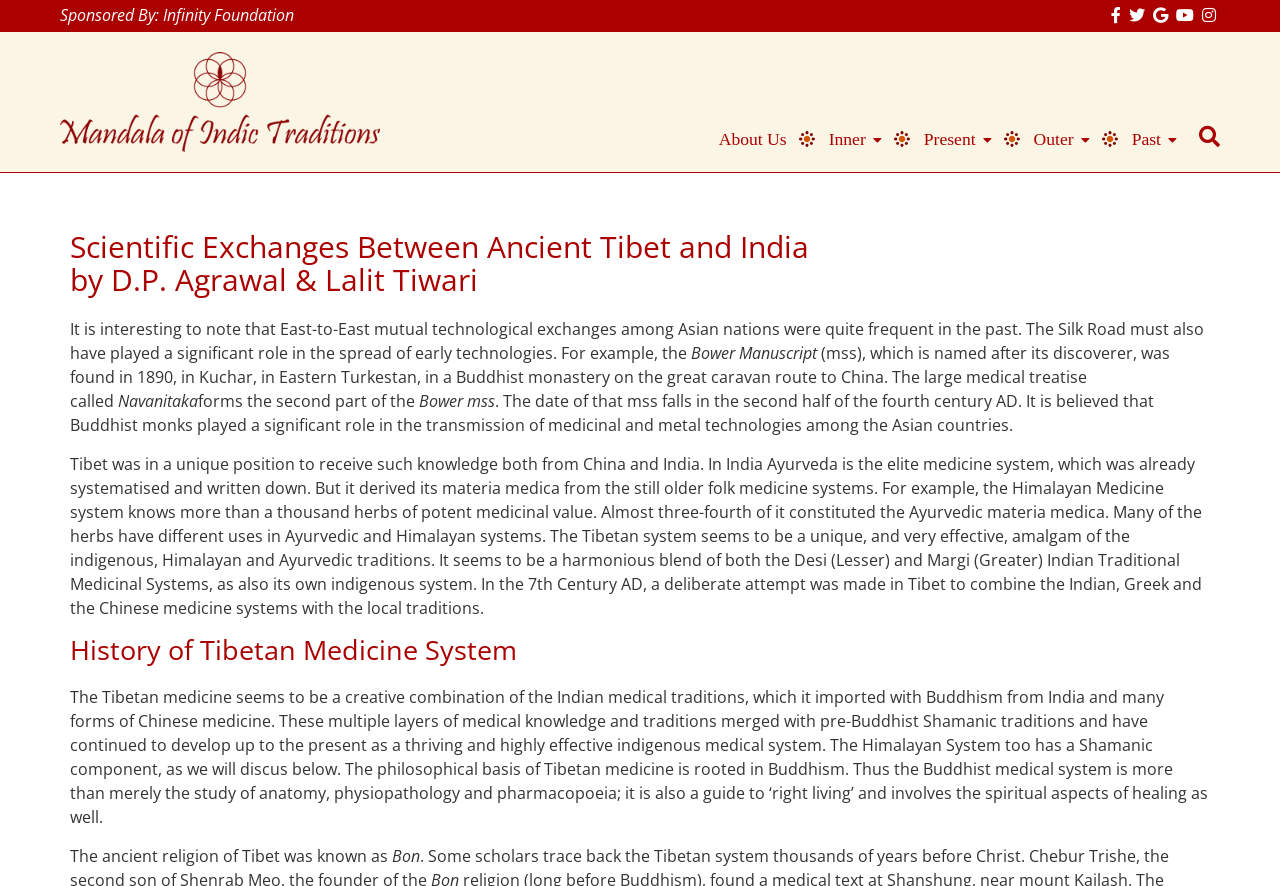Return the bounding box coordinates of the UI element that corresponds to this description: "No thanks, I'll stay here". The coordinates must be given as four float numbers in the range of 0 and 1, [left, top, right, bottom].

None